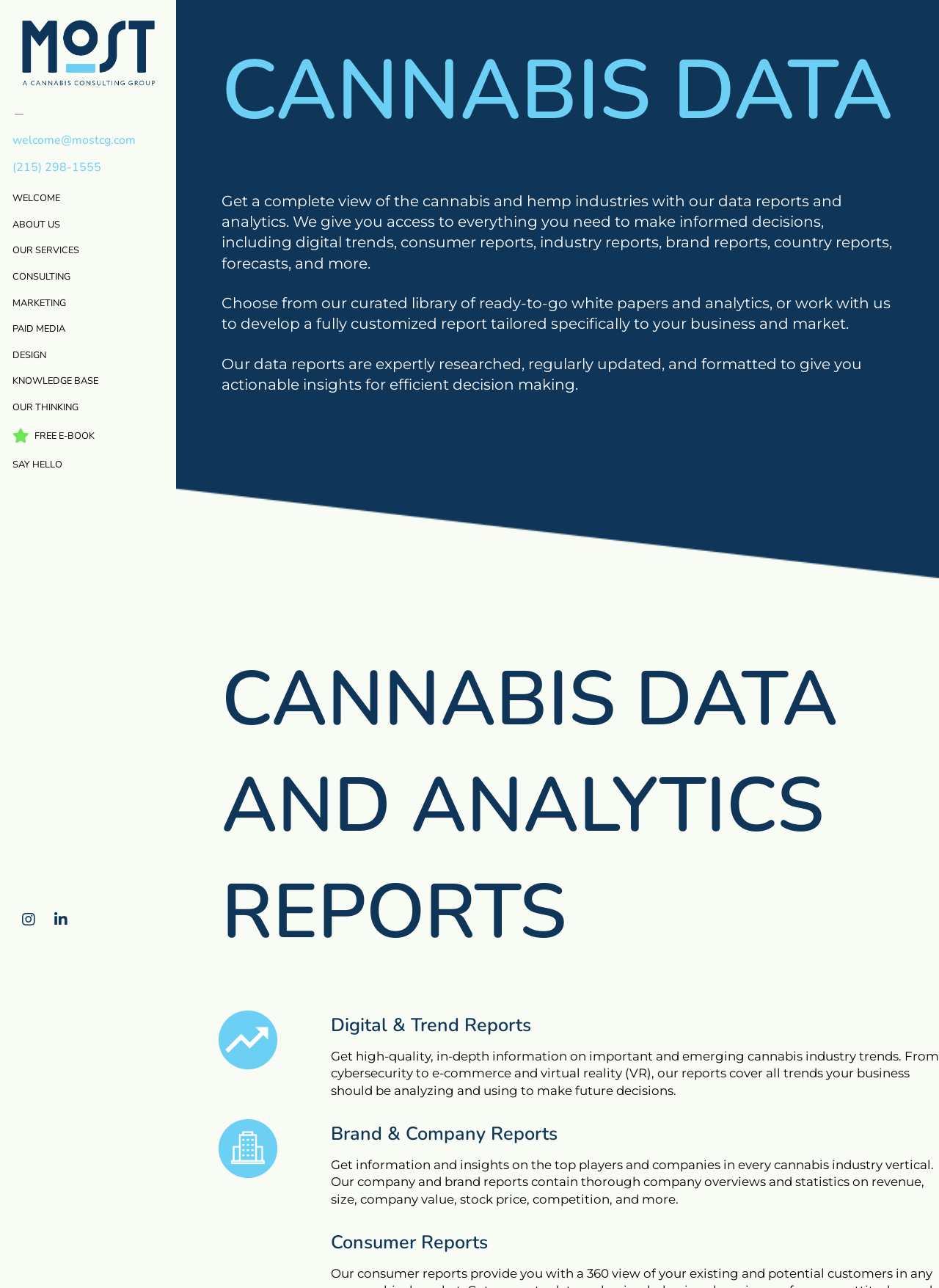Determine the bounding box for the described UI element: "parent_node: welcome@mostcg.com".

[0.0, 0.0, 0.188, 0.083]